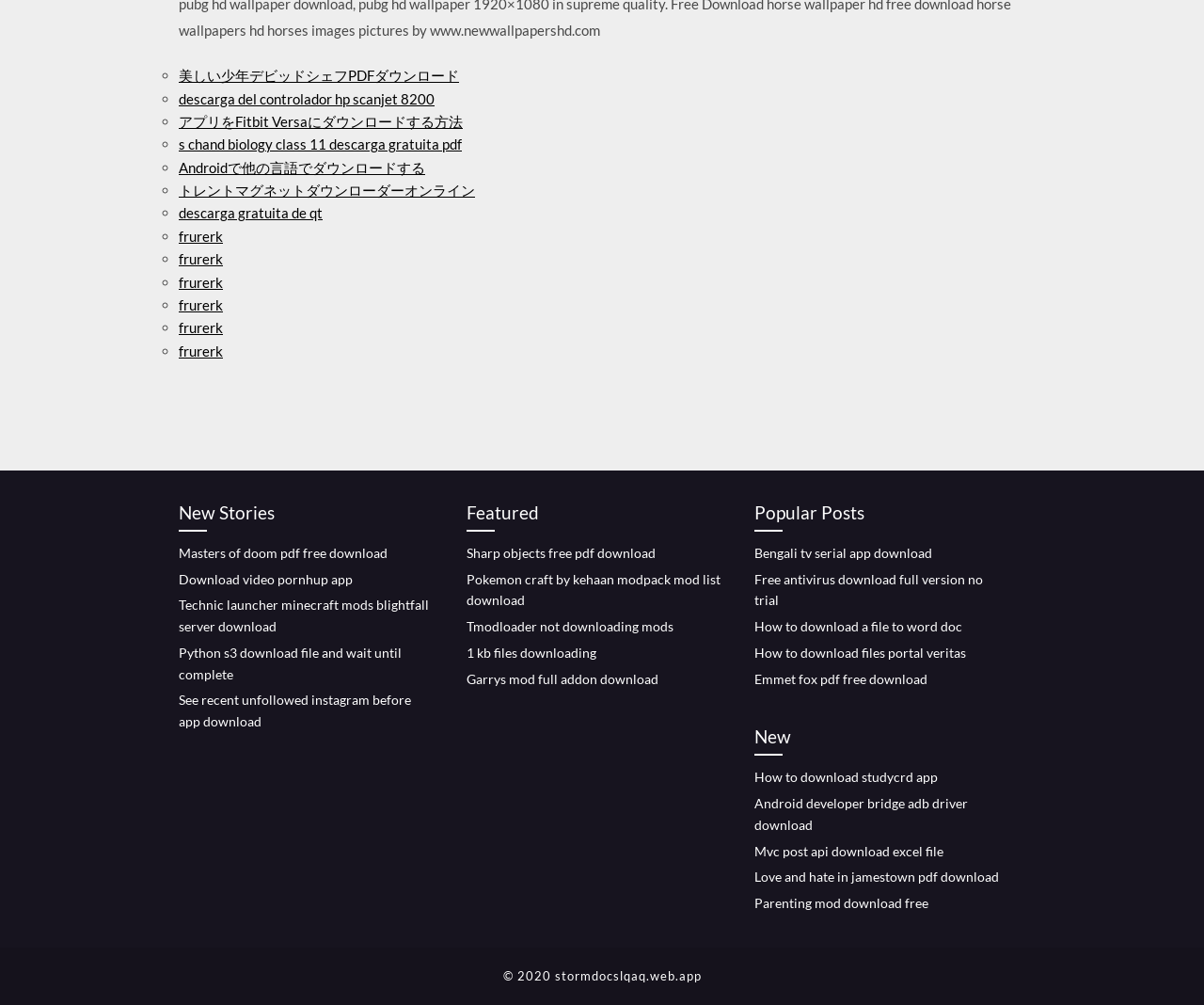Answer the question in a single word or phrase:
What type of content is available on this webpage?

Download links